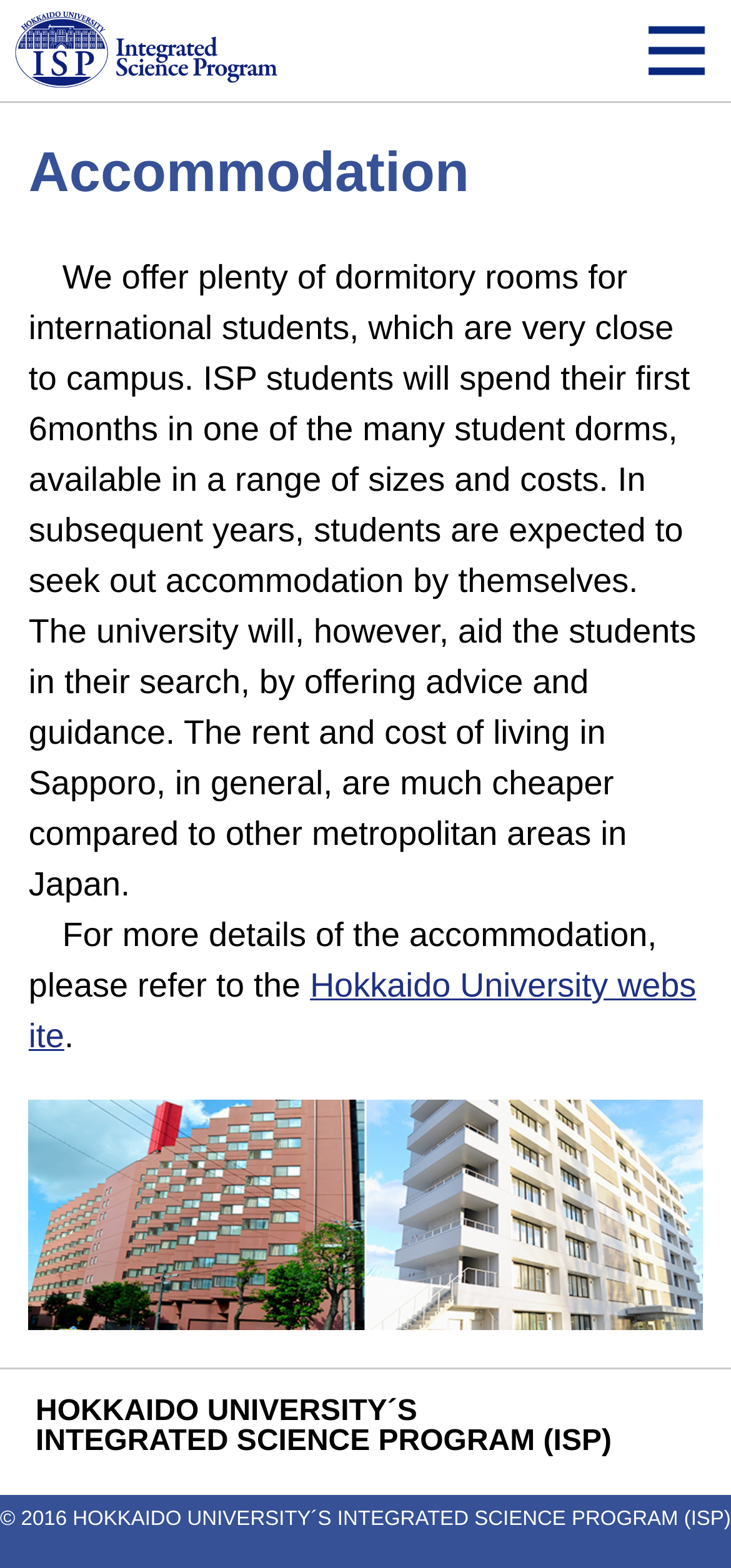Respond to the question below with a single word or phrase: How long do ISP students stay in dorms?

6 months